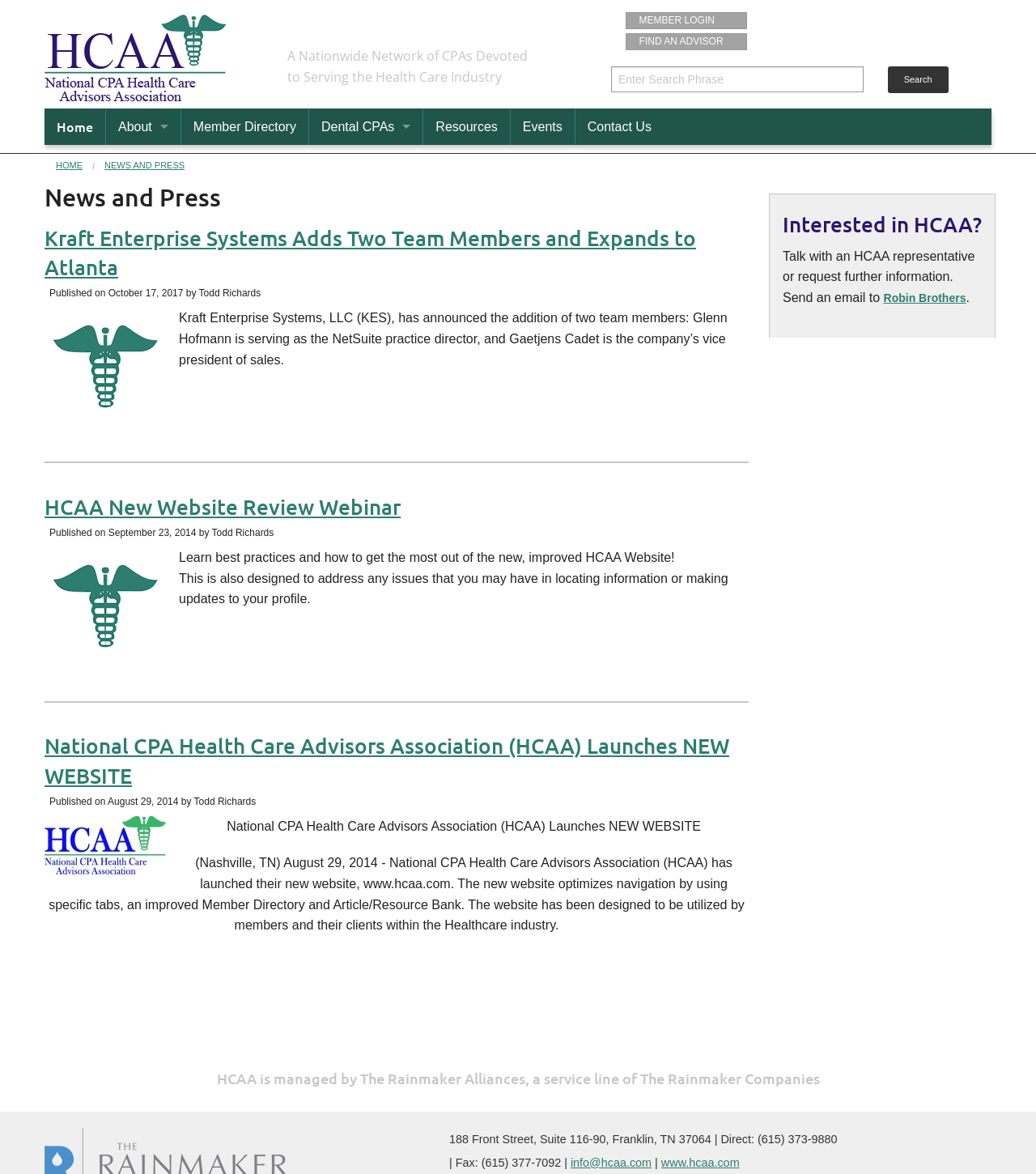Locate the bounding box coordinates of the clickable element to fulfill the following instruction: "Search for a phrase". Provide the coordinates as four float numbers between 0 and 1 in the format [left, top, right, bottom].

[0.59, 0.057, 0.833, 0.079]